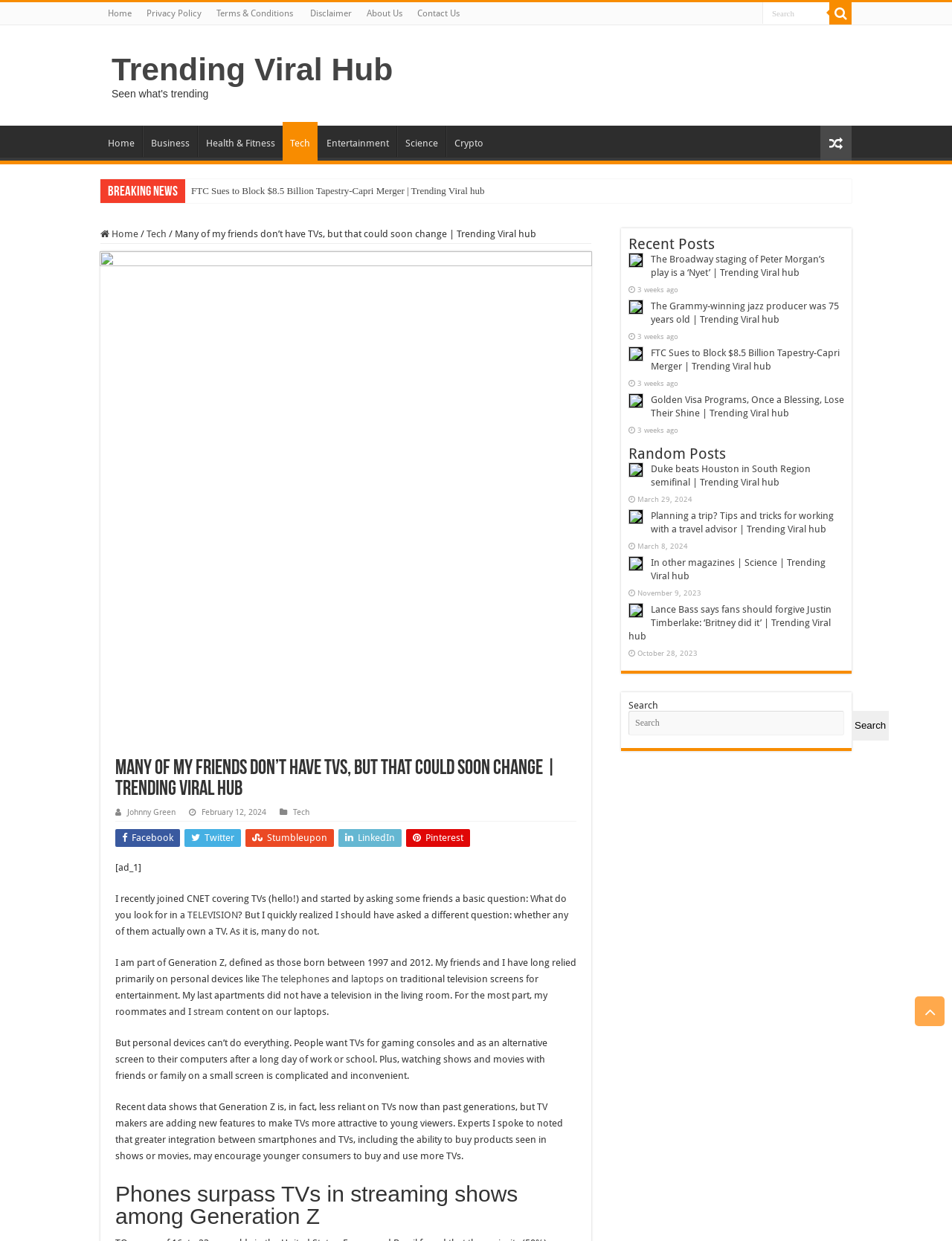Please mark the bounding box coordinates of the area that should be clicked to carry out the instruction: "Share on Facebook".

[0.121, 0.668, 0.189, 0.682]